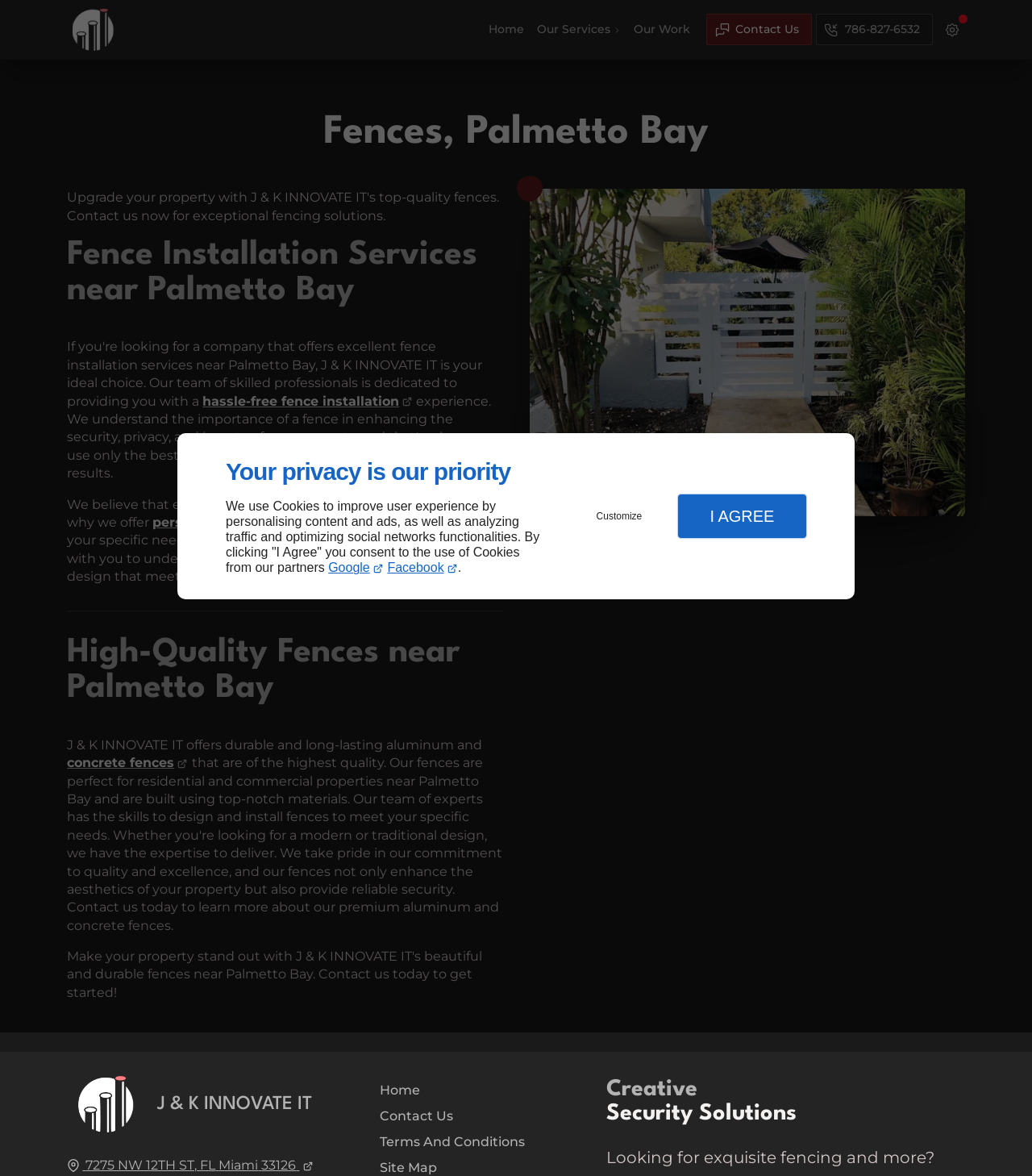Please identify the bounding box coordinates of the element on the webpage that should be clicked to follow this instruction: "Open contact information". The bounding box coordinates should be given as four float numbers between 0 and 1, formatted as [left, top, right, bottom].

[0.685, 0.012, 0.787, 0.039]